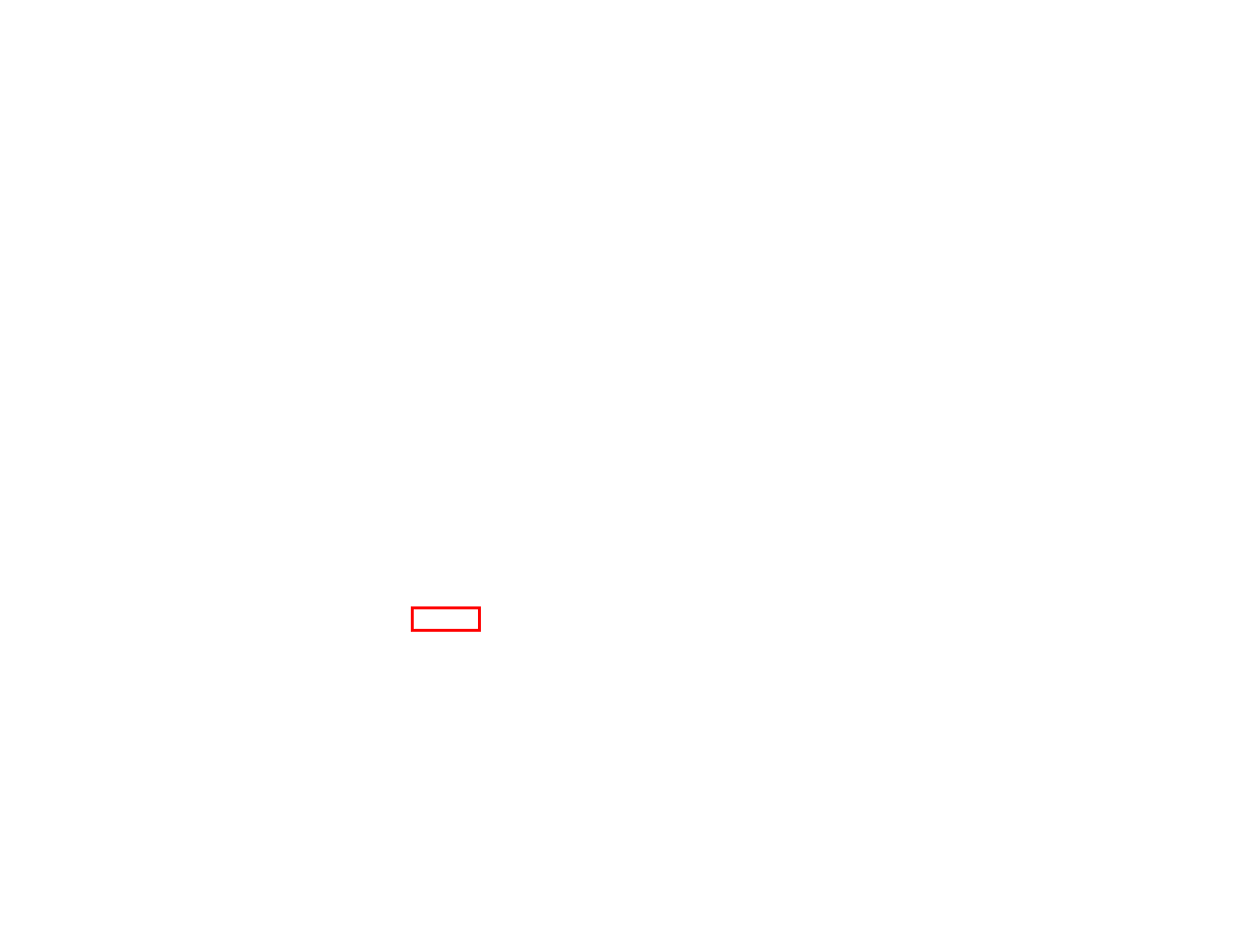You are given a webpage screenshot where a red bounding box highlights an element. Determine the most fitting webpage description for the new page that loads after clicking the element within the red bounding box. Here are the candidates:
A. Reports - Africa-China Centre
B. About Us - Africa-China Centre
C. Advocacy - Africa-China Centre
D. Insight - Africa-China Centre
E. Support Our Work - Africa-China Centre
F. Research - Africa-China Centre
G. Trade & FDI Strategy - Africa-China Centre
H. Partnerships - Africa-China Centre

A